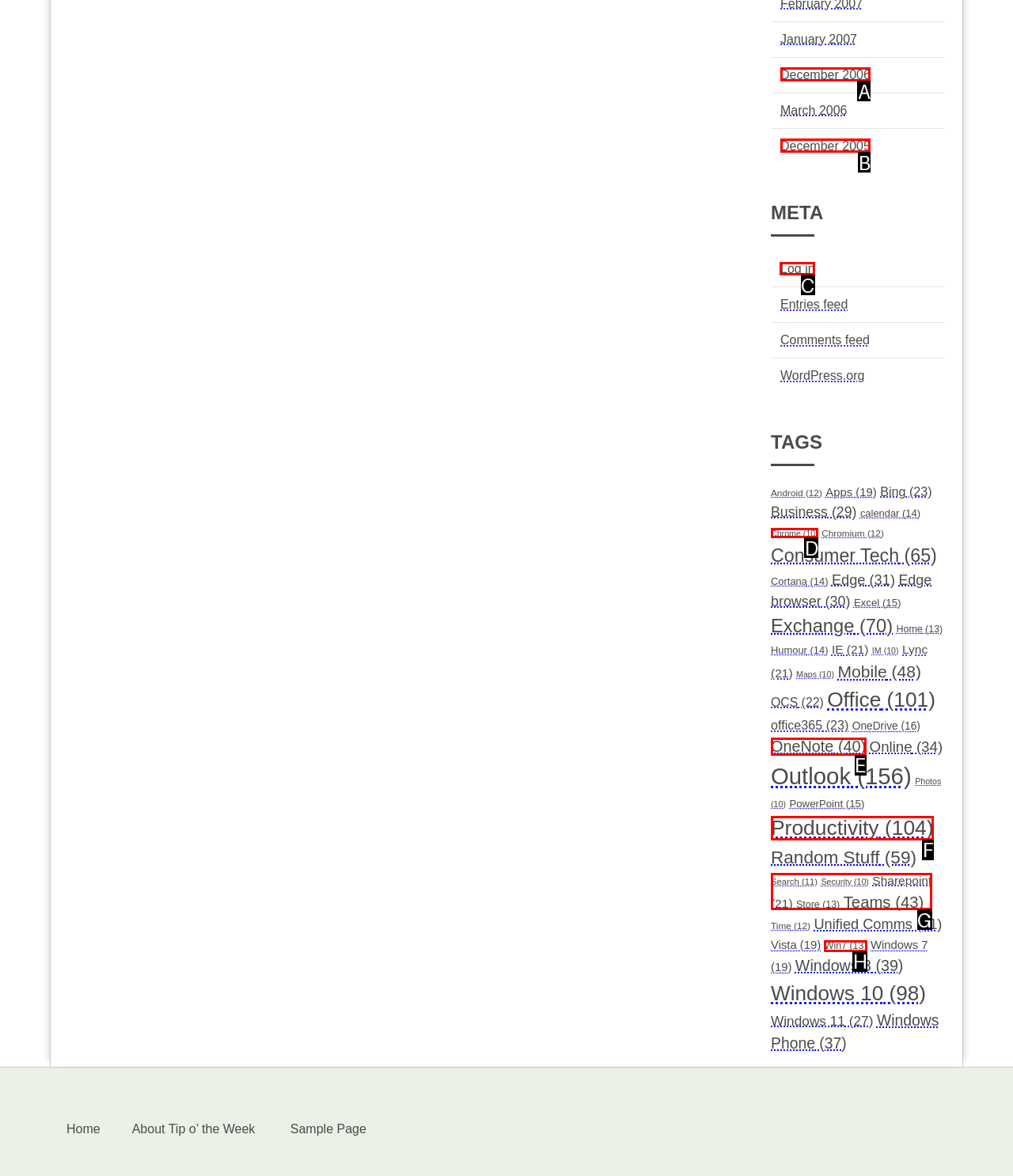Tell me which one HTML element I should click to complete the following task: Click on the 'Log in' link Answer with the option's letter from the given choices directly.

C